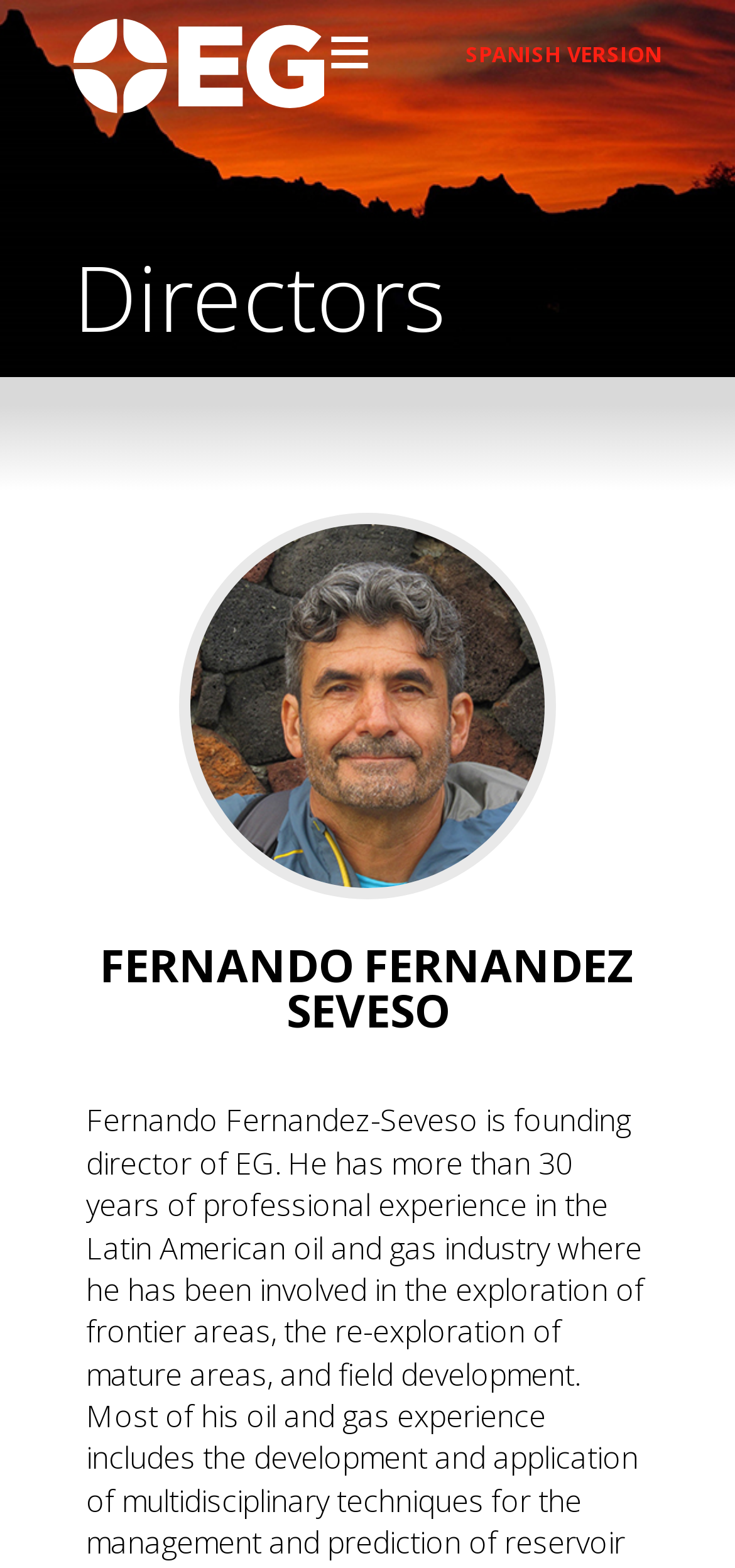How many images are on the webpage?
Please provide a comprehensive answer based on the information in the image.

I counted the image elements on the webpage and found two images: 'Logo EG S.A.' and 'Fernando Fernández Seveso'.